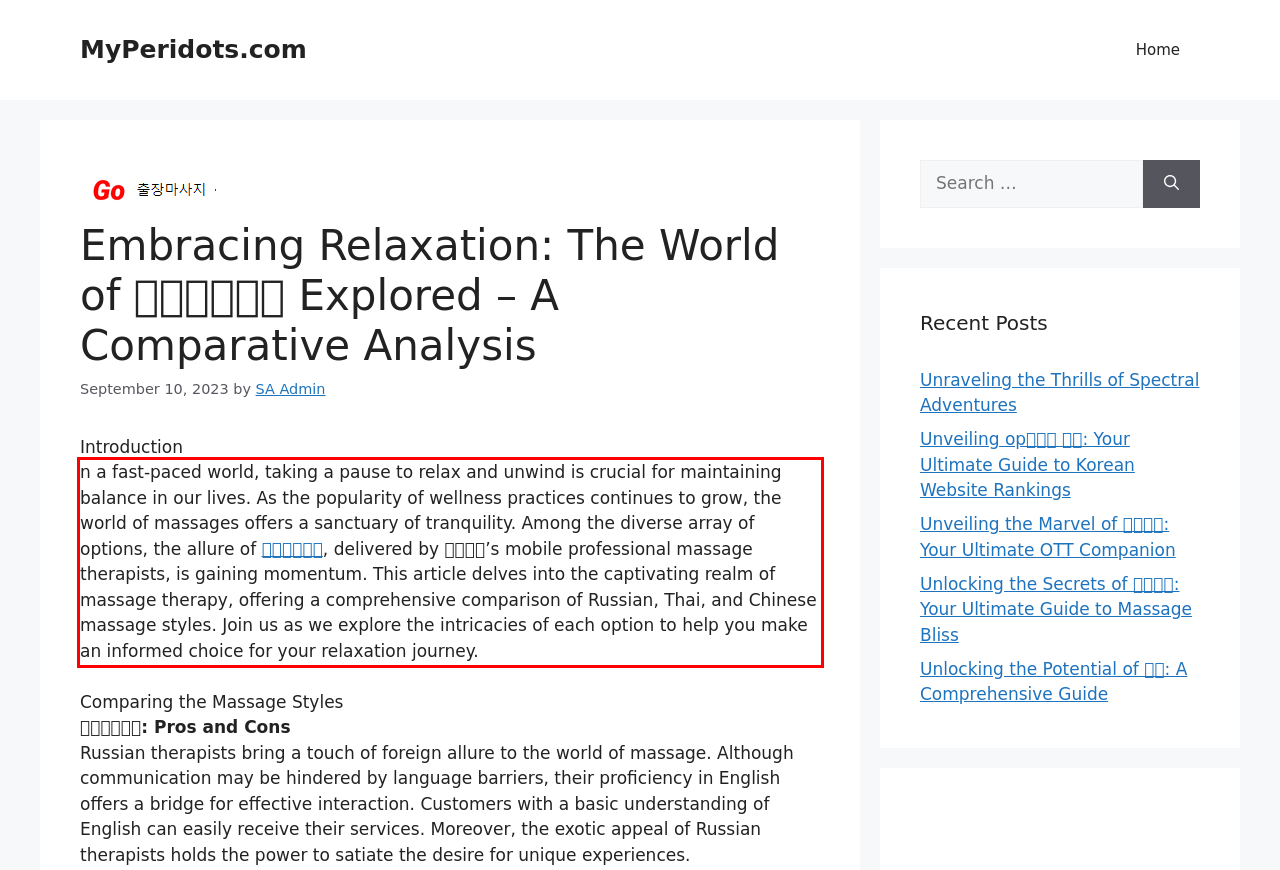Given a screenshot of a webpage with a red bounding box, please identify and retrieve the text inside the red rectangle.

n a fast-paced world, taking a pause to relax and unwind is crucial for maintaining balance in our lives. As the popularity of wellness practices continues to grow, the world of massages offers a sanctuary of tranquility. Among the diverse array of options, the allure of 러시아마사지, delivered by 오가출장’s mobile professional massage therapists, is gaining momentum. This article delves into the captivating realm of massage therapy, offering a comprehensive comparison of Russian, Thai, and Chinese massage styles. Join us as we explore the intricacies of each option to help you make an informed choice for your relaxation journey.